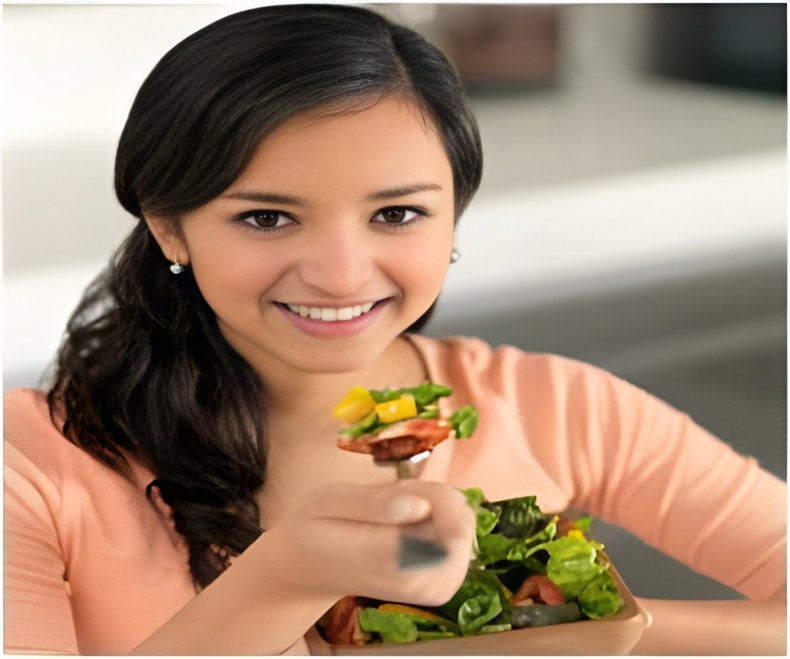Please provide a comprehensive response to the question below by analyzing the image: 
What is the theme conveyed by the image?

The image features a woman enjoying a fresh salad, which is a symbol of healthy eating. The caption also mentions 'wellness or healthy living' as a theme, suggesting that the image is promoting a lifestyle that values nutritious food and overall well-being.